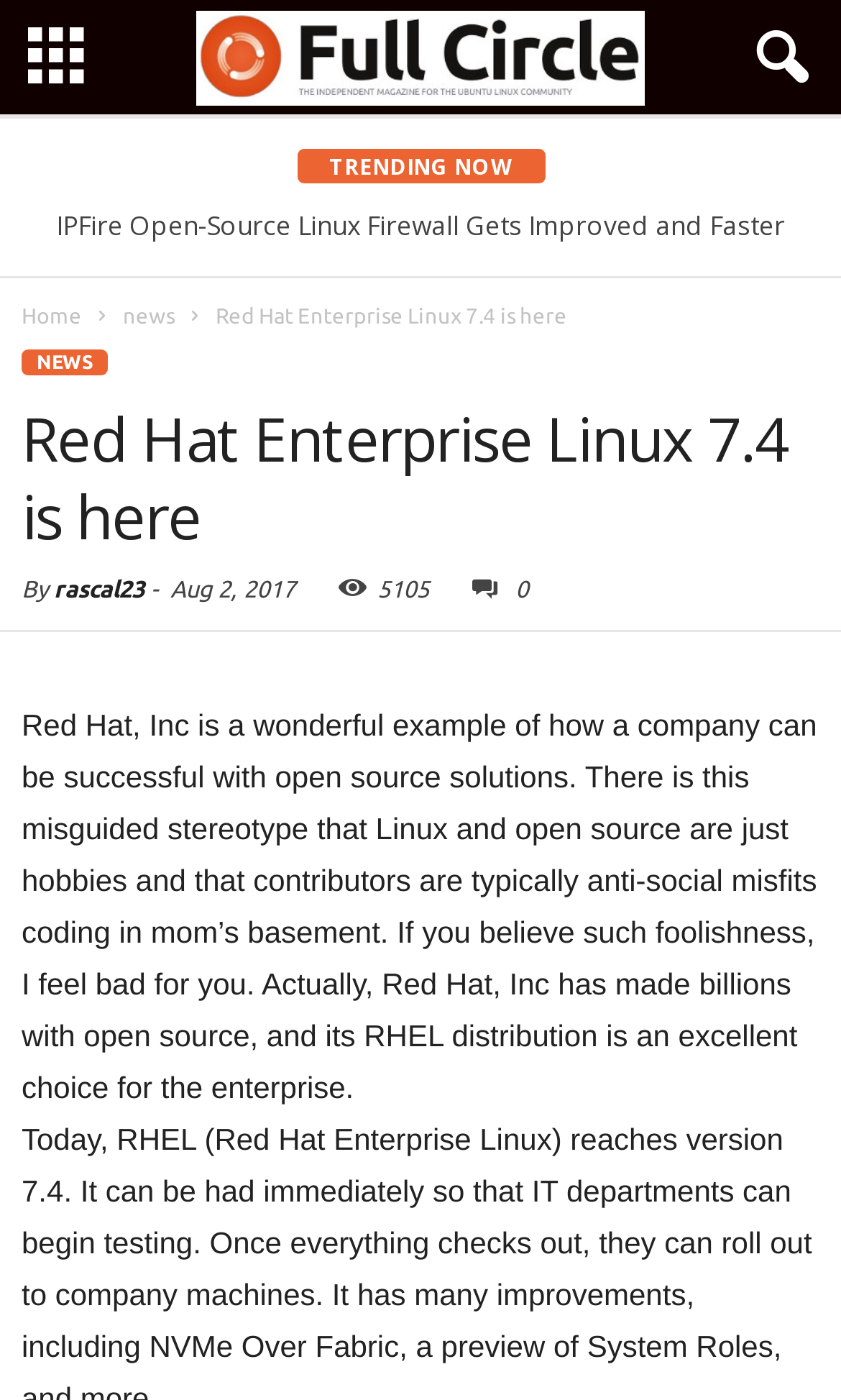Determine the bounding box coordinates for the area that should be clicked to carry out the following instruction: "Click the trending now button".

[0.864, 0.007, 0.977, 0.075]